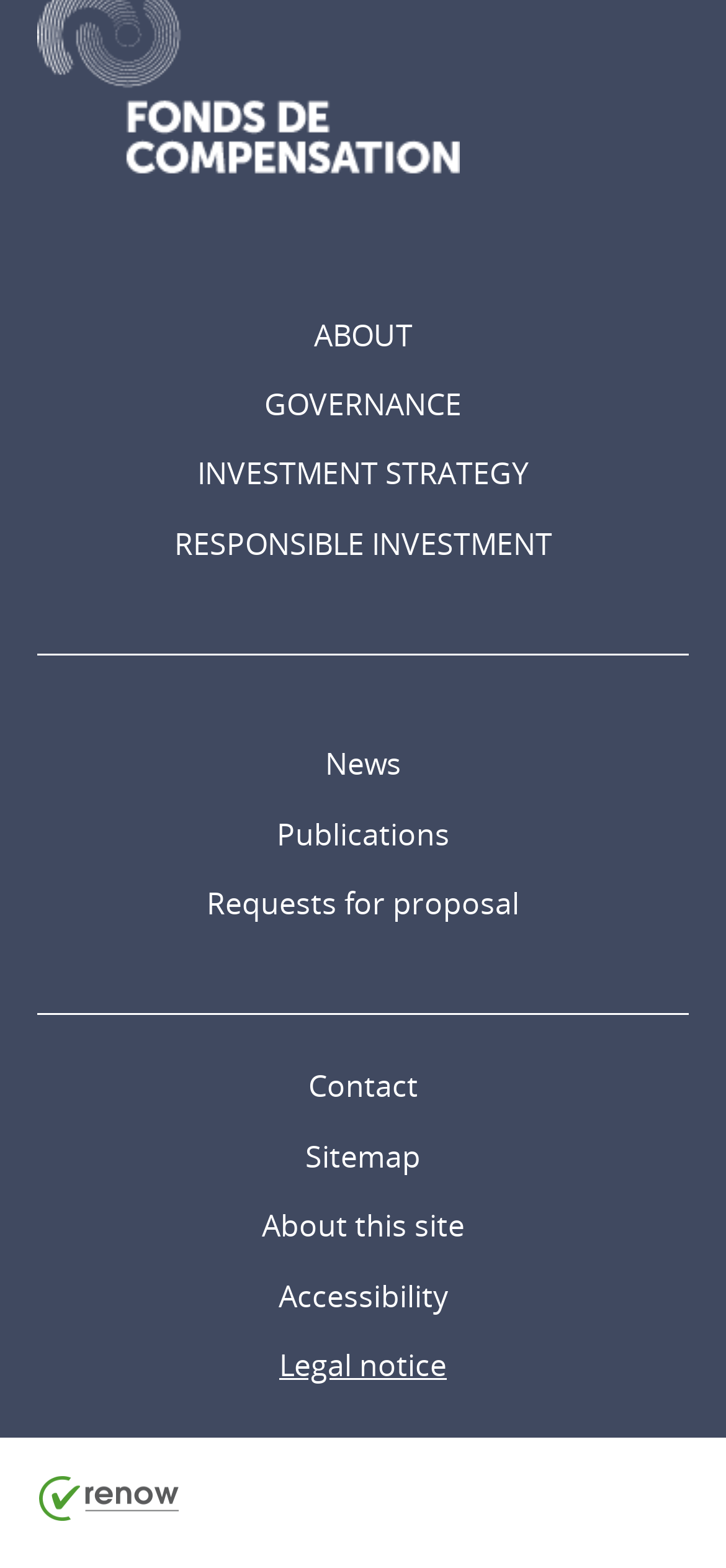Respond to the question below with a single word or phrase:
How many columns are in the footer?

1